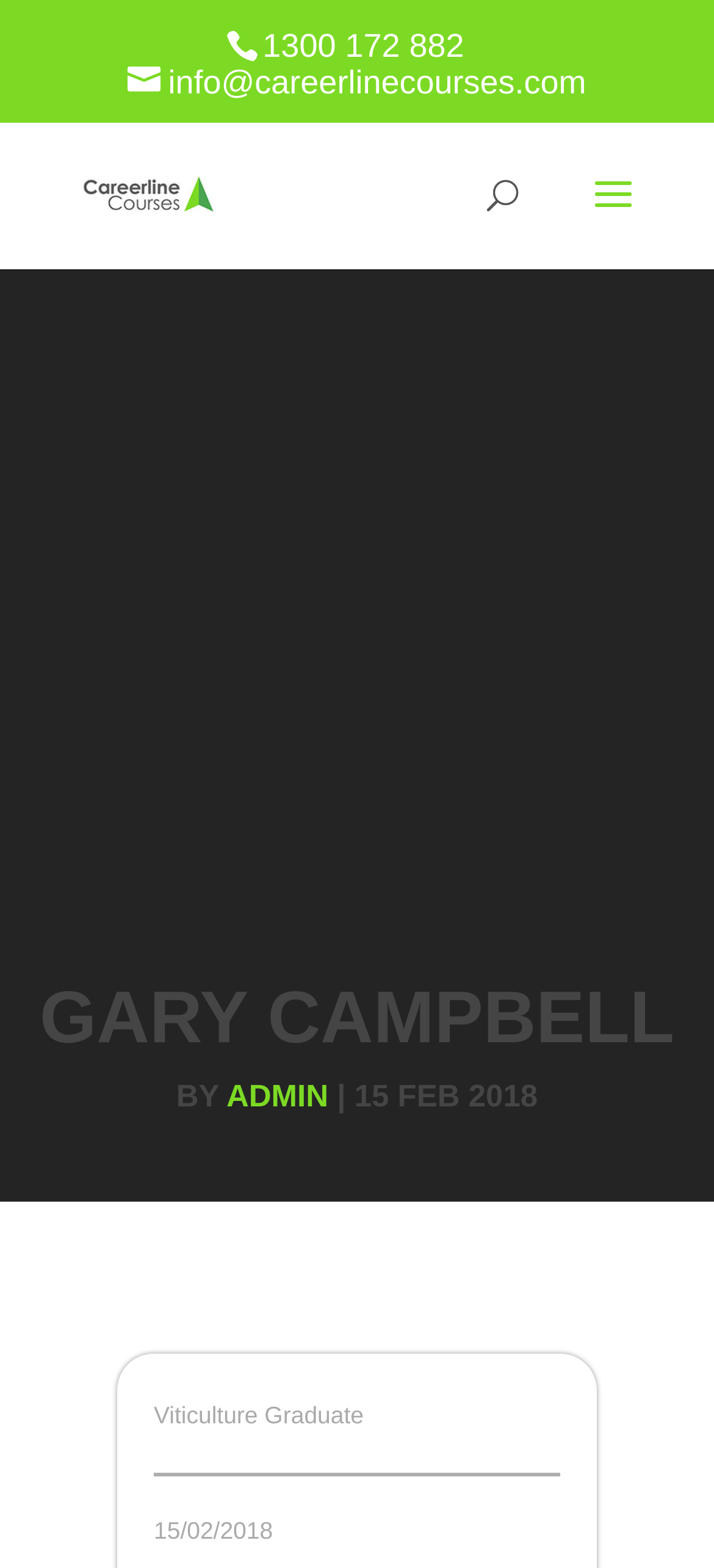Describe the webpage meticulously, covering all significant aspects.

The webpage appears to be a personal profile or blog page, with the title "Gary Campbell | Careers Online Courses" at the top. The top section of the page contains contact information, including a phone number "1300 172 882" and an email address "info@careerlinecourses.com", both positioned near the top center of the page. There is also a link to "Careers Online Courses" with an accompanying image, located to the left of the contact information.

Below the contact information, there is a search bar with a placeholder text "Search for:", situated roughly in the middle of the page. 

The main content of the page is divided into two sections. The first section has a heading "GARY CAMPBELL" in a prominent font, spanning the entire width of the page. Below the heading, there are three lines of text: "BY", a link to "ADMIN", and a date "15 FEB 2018", all aligned to the left.

The second section appears to be a blog post or article, with a title "Viticulture Graduate" and a date "15/02/2018" below it. The text "For a short course in Viticulture you get a lot exposure to a wide range of topics. You are forced…" is not visible in the accessibility tree, but it might be the content of the blog post or article.